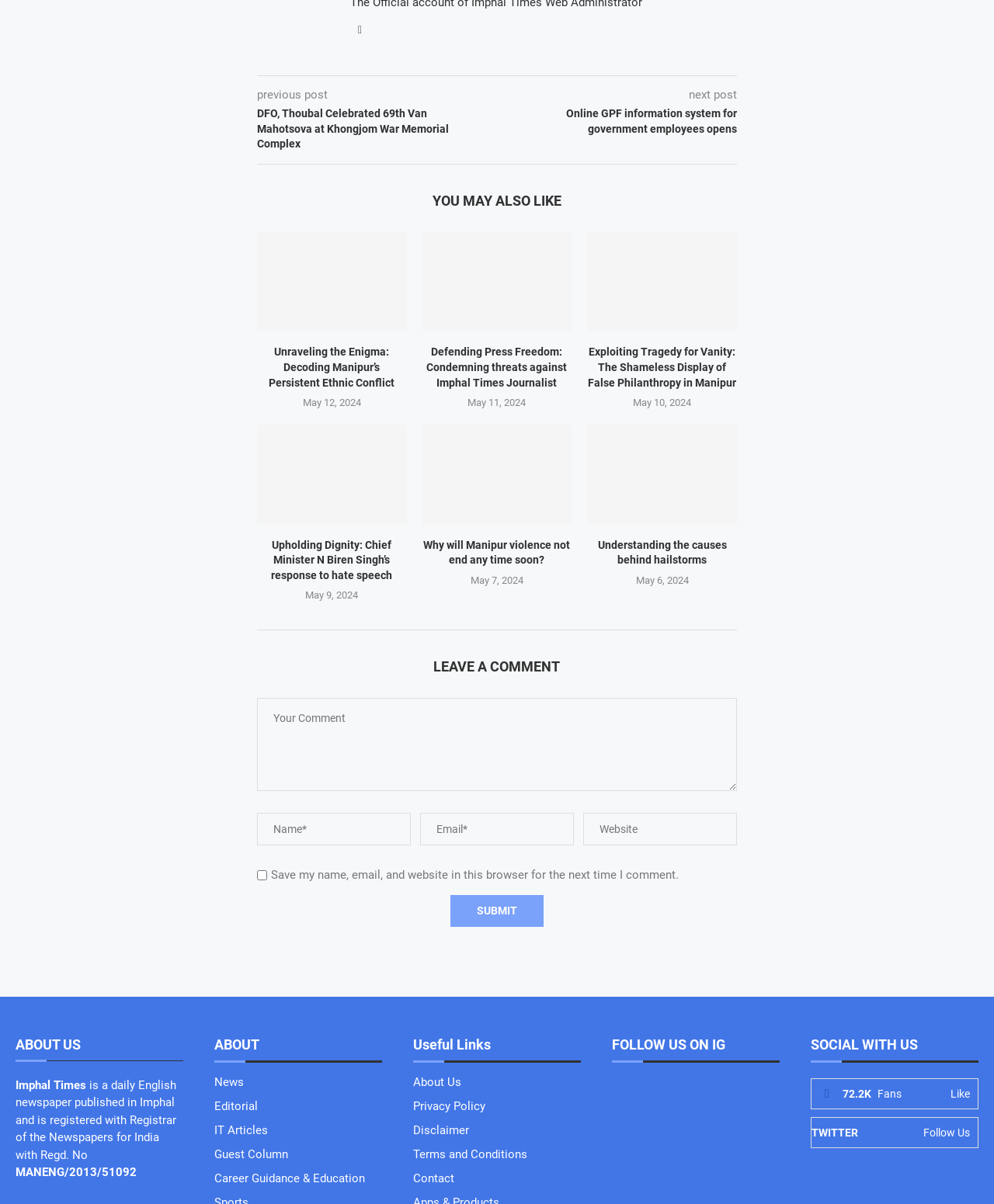What is the function of the 'previous post' and 'next post' links?
Using the image as a reference, give a one-word or short phrase answer.

To navigate between articles